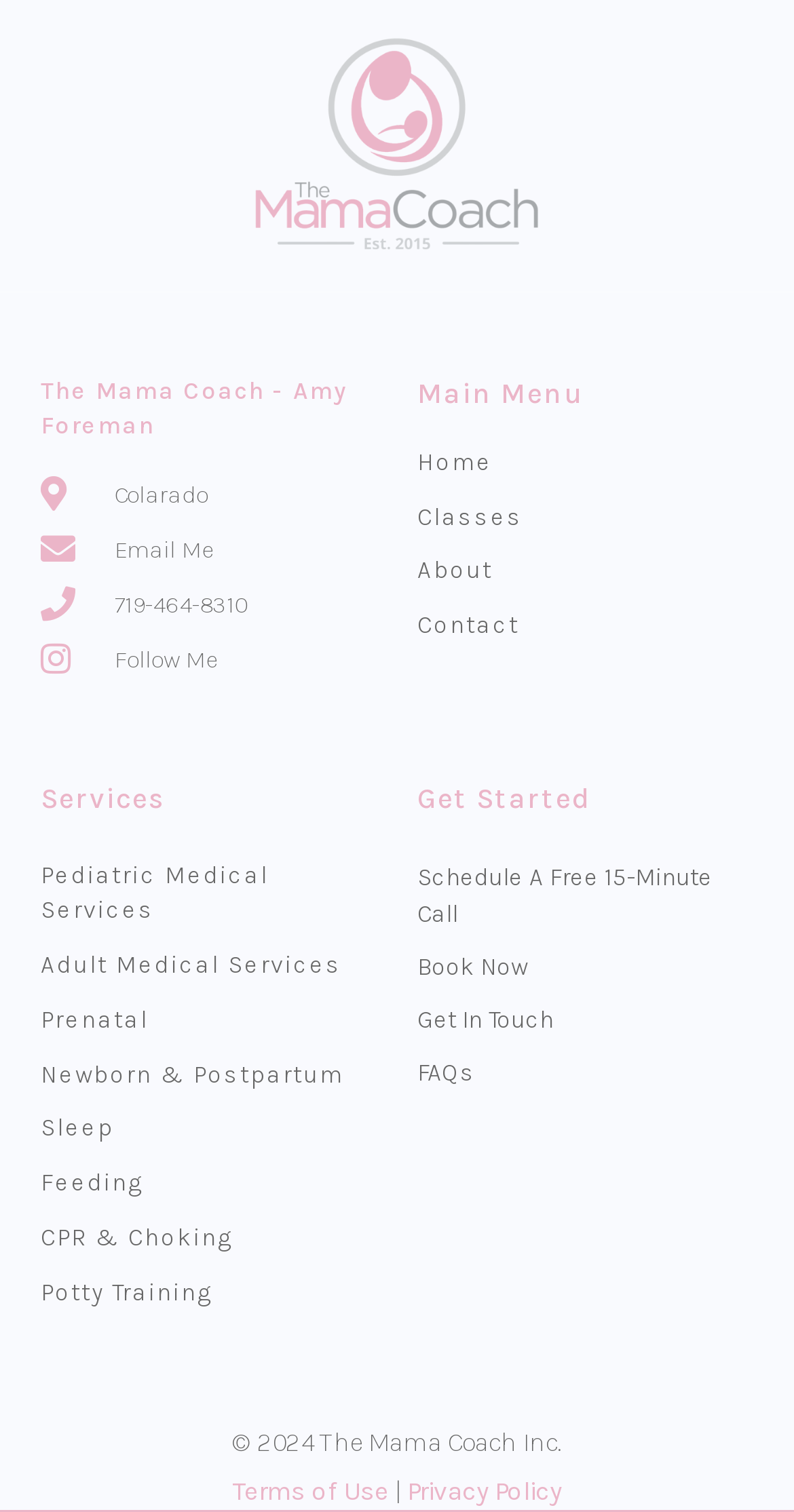Determine the bounding box coordinates of the region to click in order to accomplish the following instruction: "Click Email Me". Provide the coordinates as four float numbers between 0 and 1, specifically [left, top, right, bottom].

[0.051, 0.351, 0.474, 0.375]